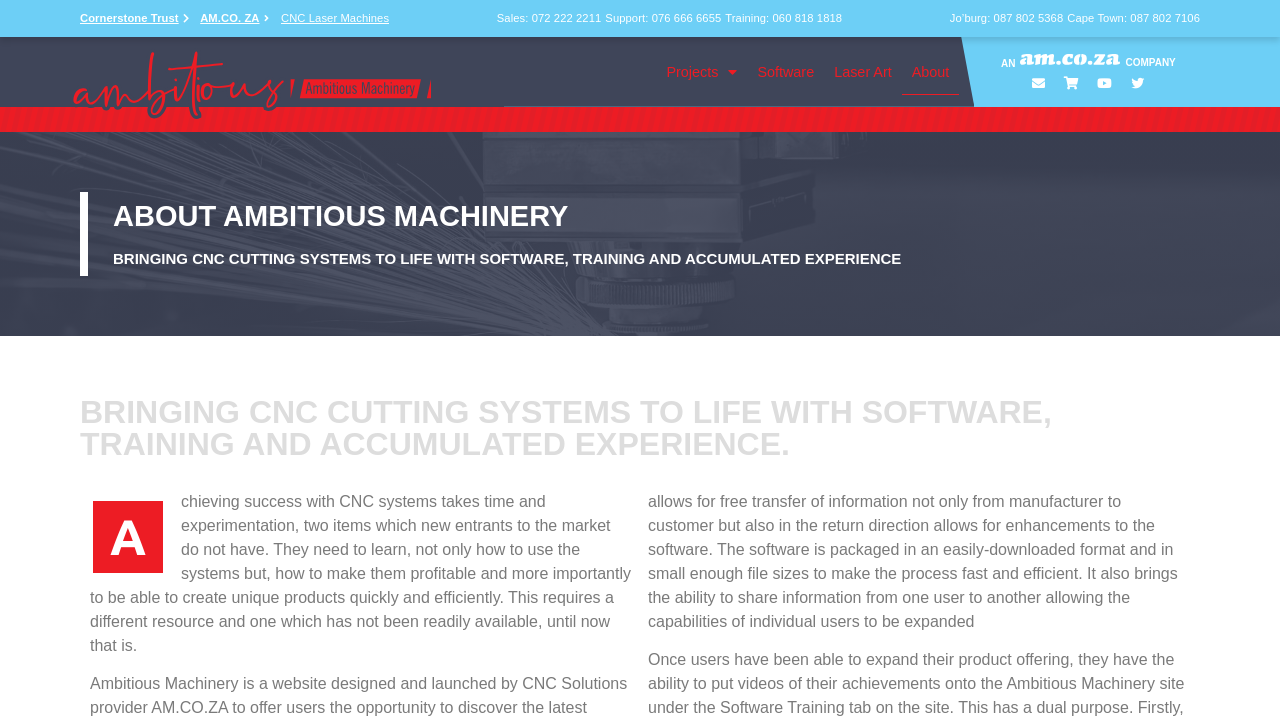What is the purpose of the company?
Refer to the image and give a detailed response to the question.

The purpose of the company can be inferred from the heading 'BRINGING CNC CUTTING SYSTEMS TO LIFE WITH SOFTWARE, TRAINING AND ACCUMULATED EXPERIENCE' and the meta description.